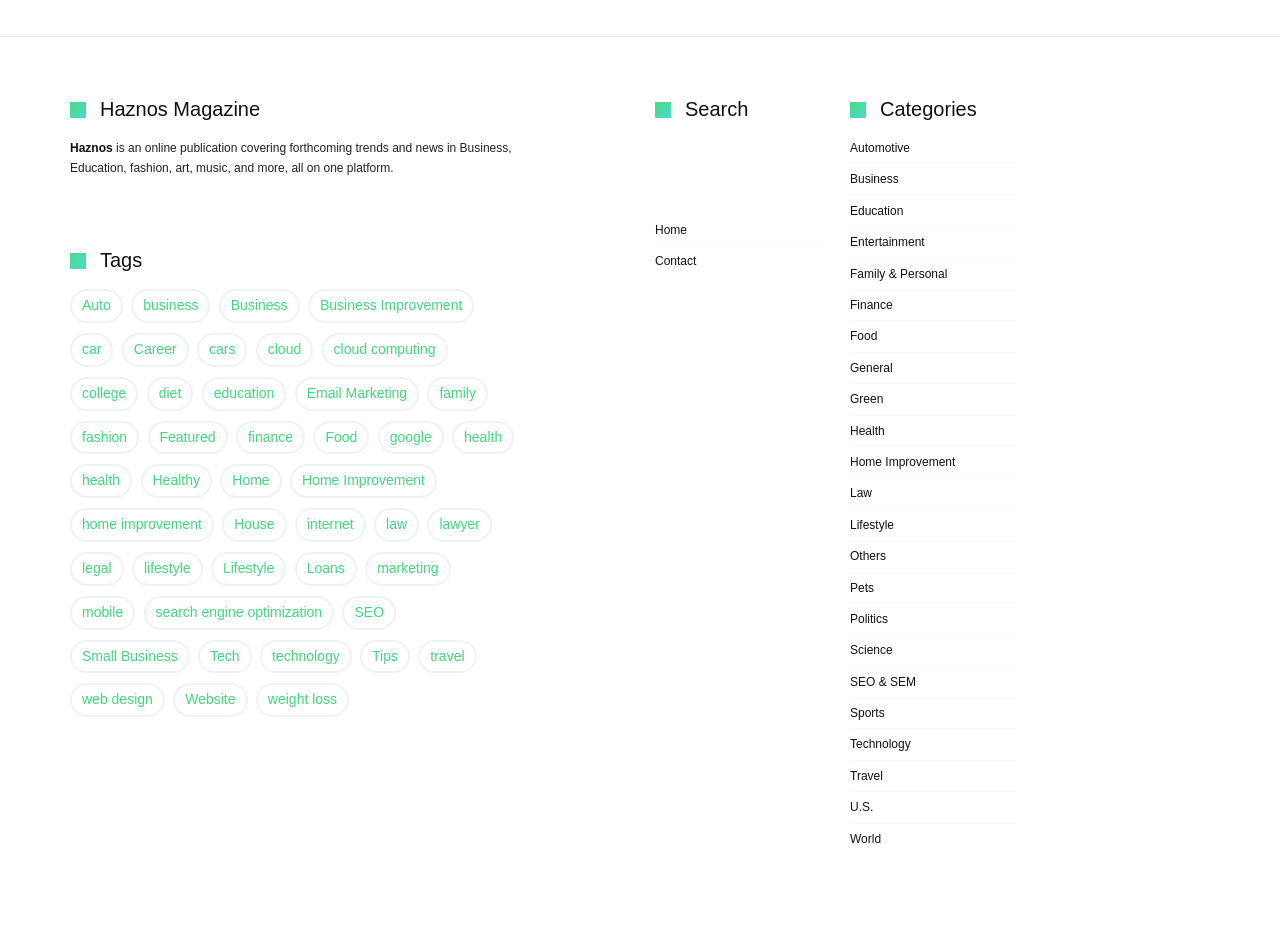Please determine the bounding box coordinates of the element to click on in order to accomplish the following task: "Share the current article". Ensure the coordinates are four float numbers ranging from 0 to 1, i.e., [left, top, right, bottom].

None